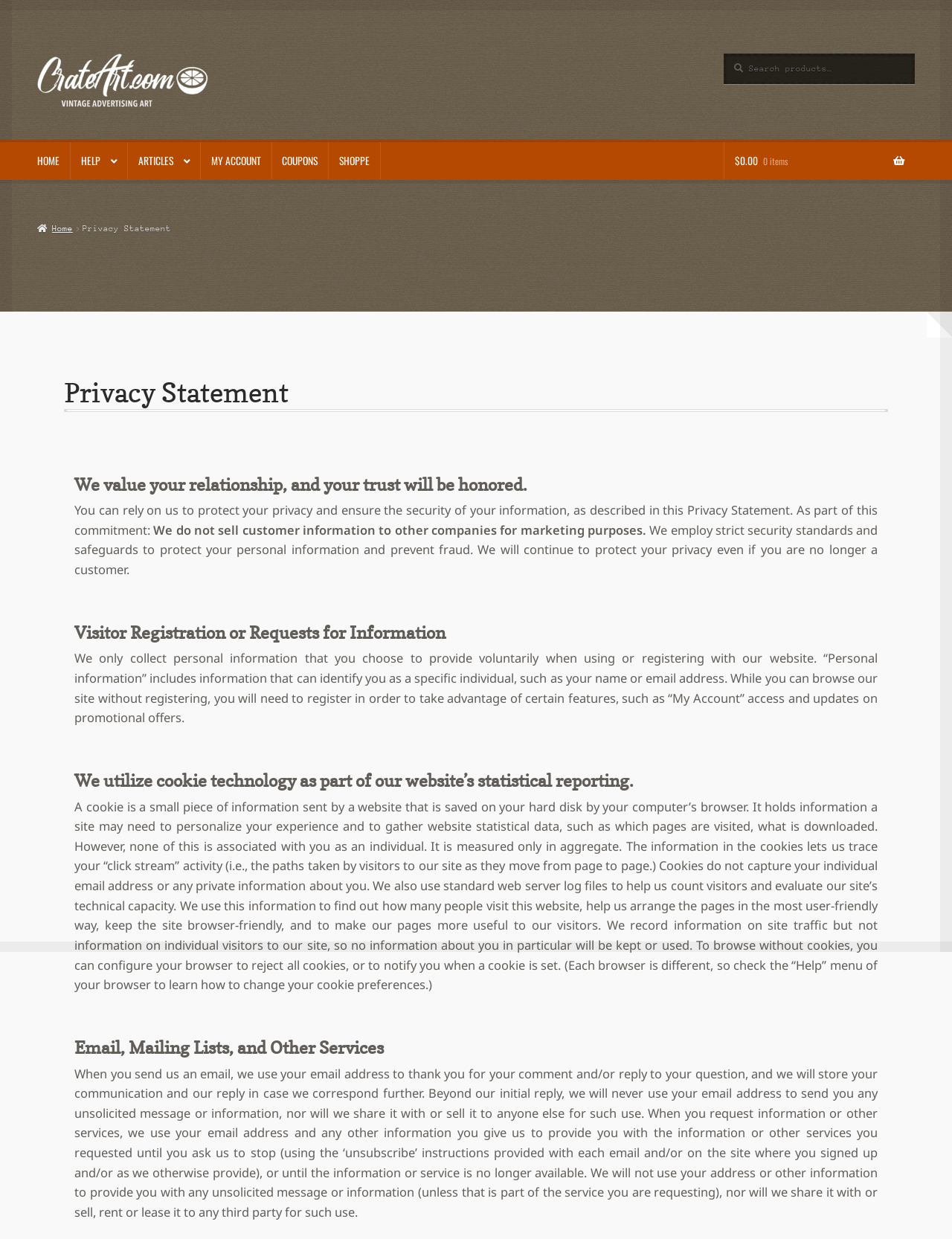Identify the bounding box coordinates of the specific part of the webpage to click to complete this instruction: "View '10 Pointers to Healthy Eating'".

None